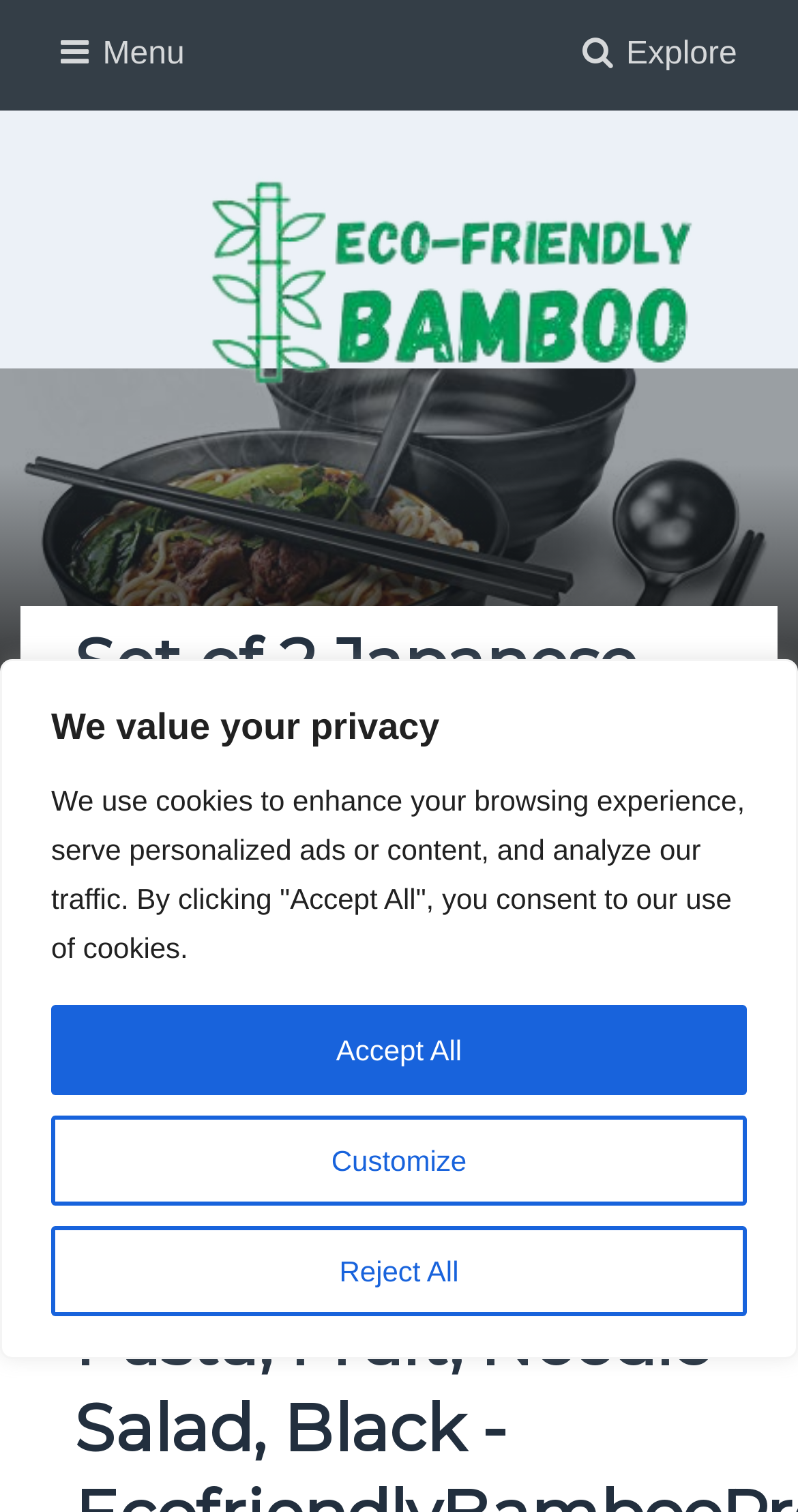Is there an upward arrow button on the webpage?
Please provide a comprehensive answer based on the visual information in the image.

I found the upward arrow button by looking at the button element with the text '↑' which is located at the bottom of the webpage, indicating that there is an upward arrow button on the webpage.